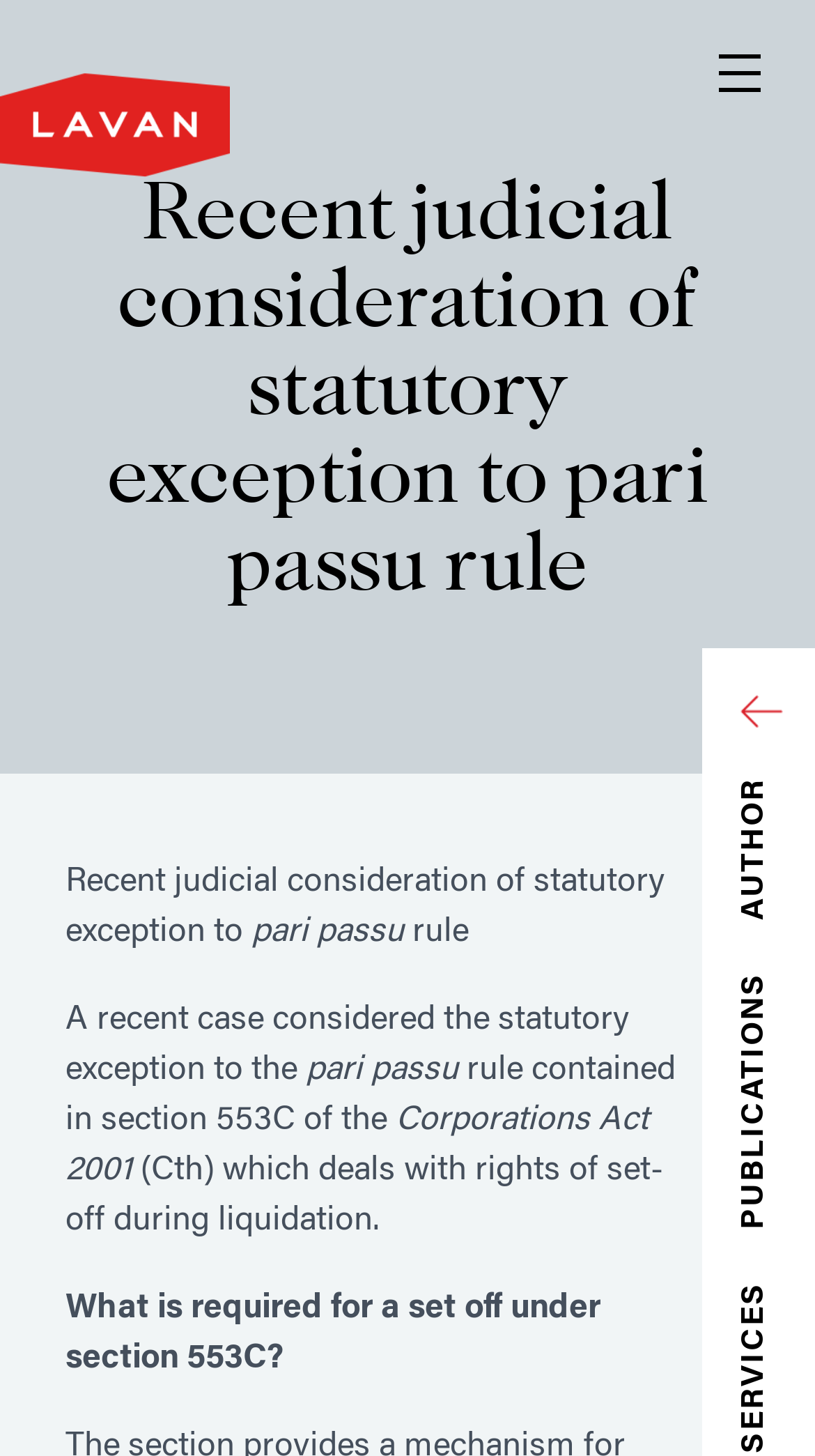What is the author of the article?
Please craft a detailed and exhaustive response to the question.

The webpage does not explicitly mention the author of the article, although there is a link to 'AUTHOR' at the bottom of the page, it does not provide the actual author's name.